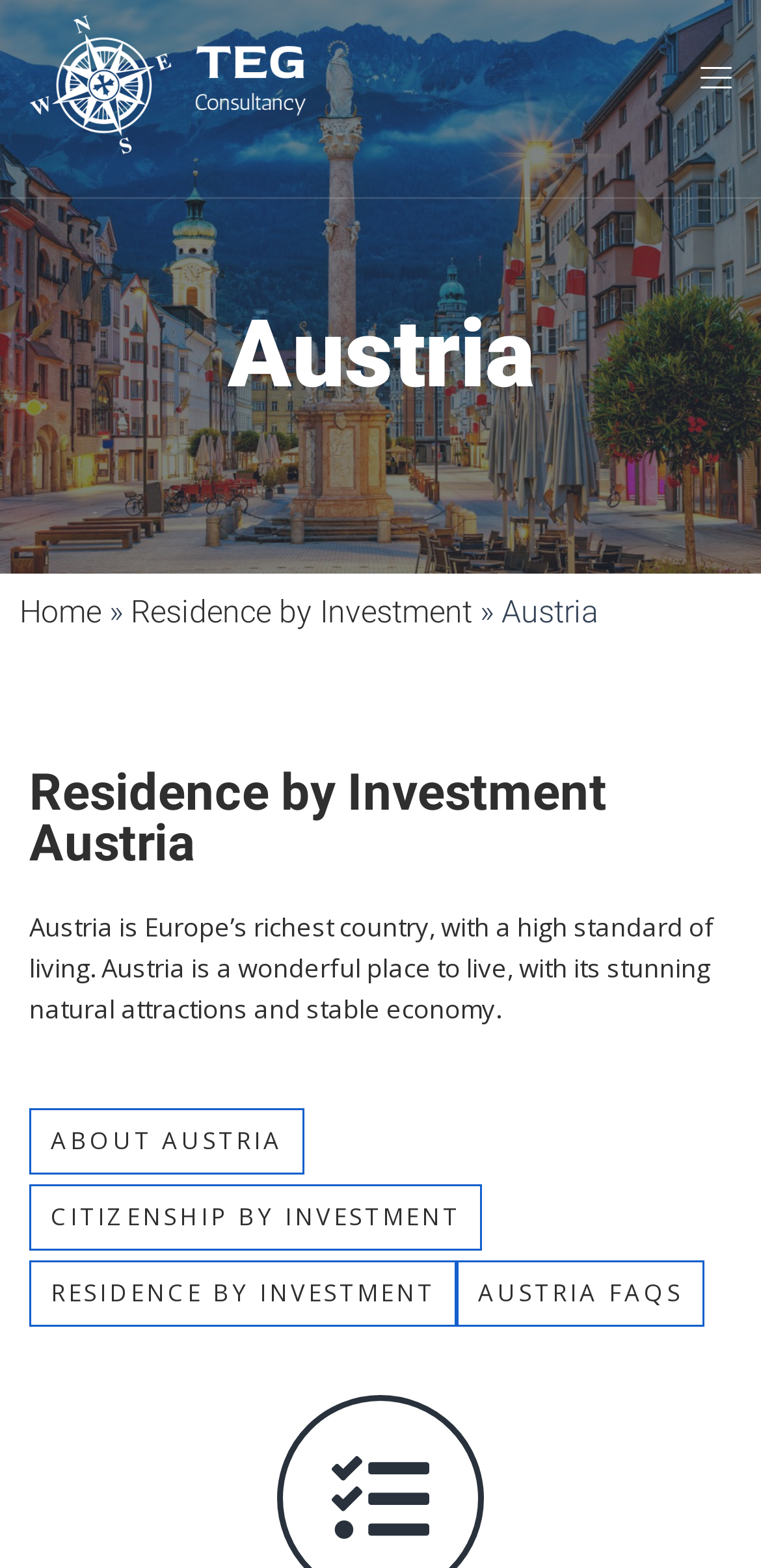What are the three options for investment in Austria?
Could you answer the question in a detailed manner, providing as much information as possible?

By examining the links provided on the webpage, specifically 'CITIZENSHIP BY INVESTMENT', 'RESIDENCE BY INVESTMENT', and 'AUSTRIA FAQS', it can be inferred that the three options for investment in Austria are citizenship, residence, and FAQs.